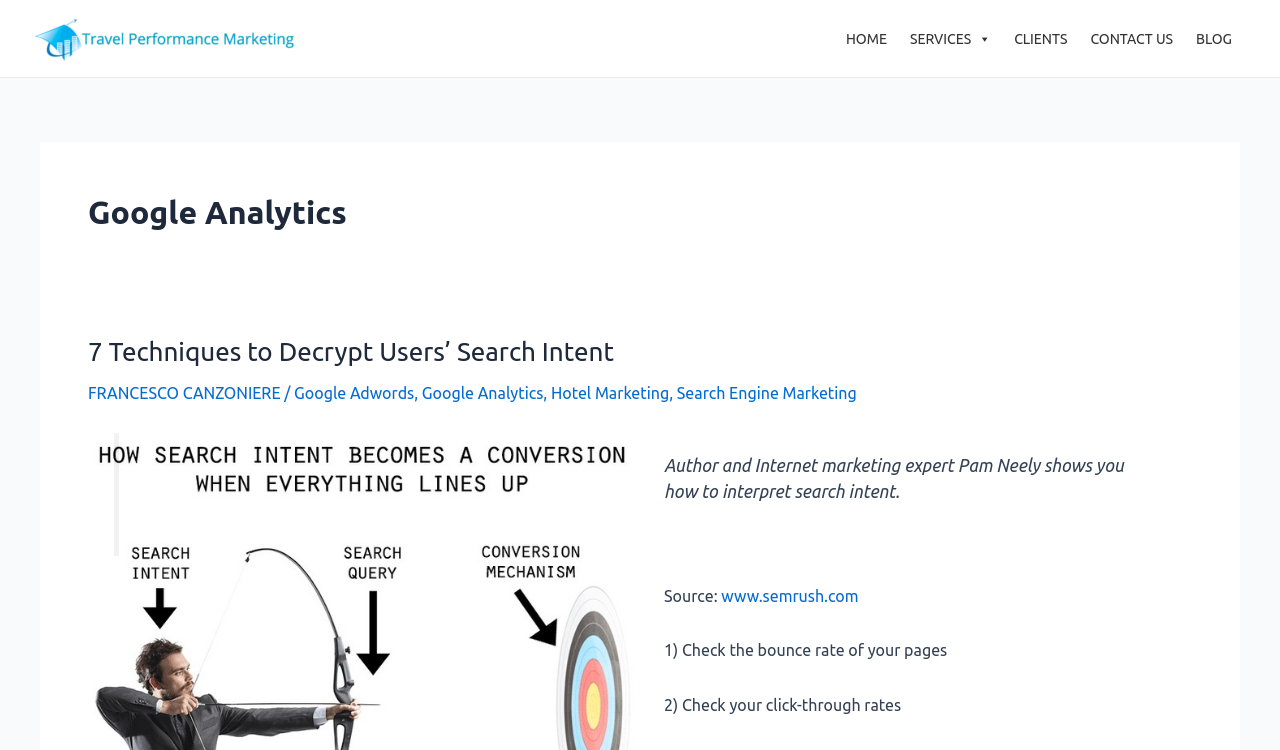Find the bounding box coordinates for the area that must be clicked to perform this action: "check out the blog".

[0.927, 0.025, 0.97, 0.078]